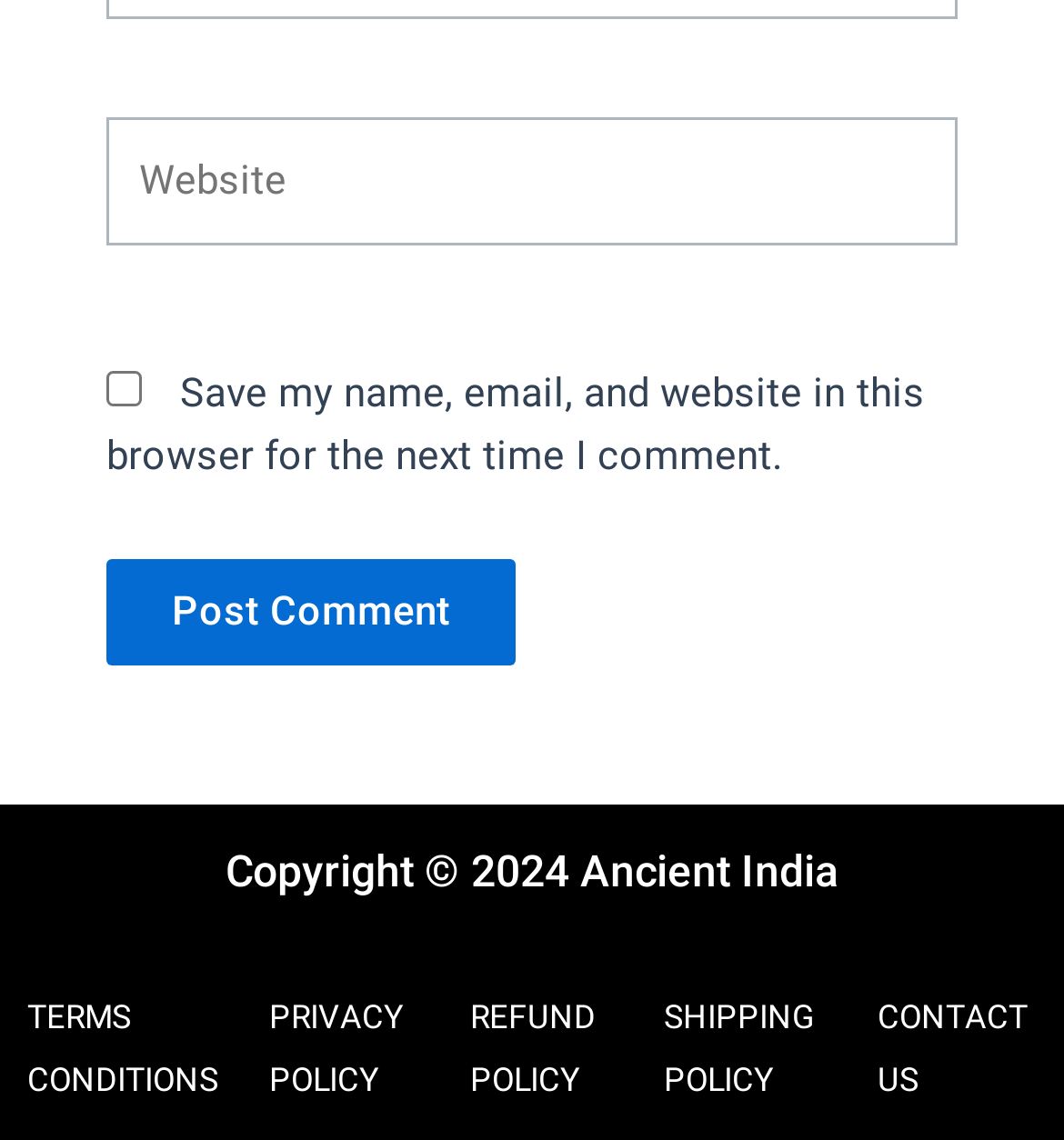Identify the bounding box coordinates for the UI element described as follows: parent_node: Website name="url" placeholder="Website". Use the format (top-left x, top-left y, bottom-right x, bottom-right y) and ensure all values are floating point numbers between 0 and 1.

[0.1, 0.102, 0.9, 0.215]